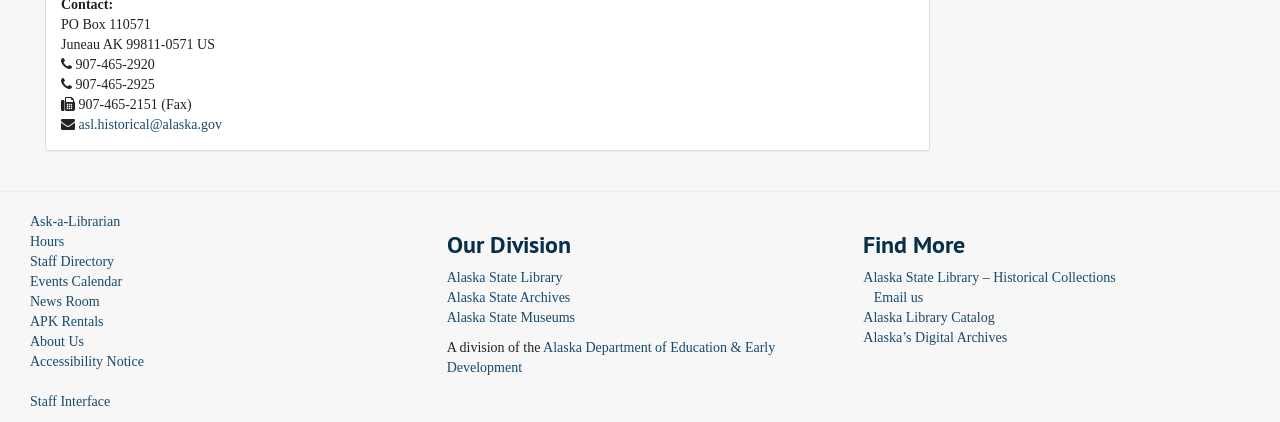What is the phone number for faxing the Alaska State Library?
Based on the content of the image, thoroughly explain and answer the question.

I found the fax number by looking at the static text element that mentions 'Fax' and has the phone number next to it.